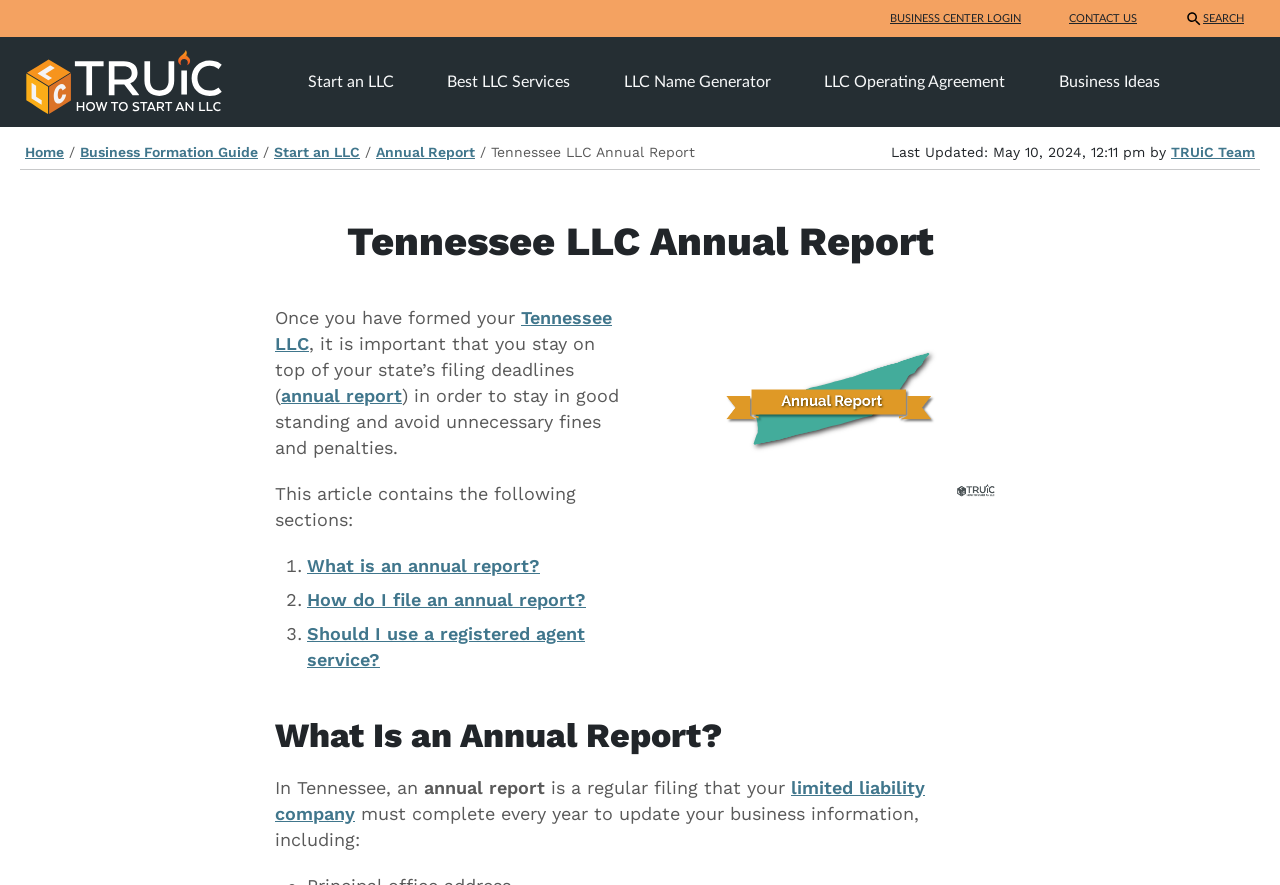Please pinpoint the bounding box coordinates for the region I should click to adhere to this instruction: "read about what is an annual report".

[0.215, 0.772, 0.785, 0.853]